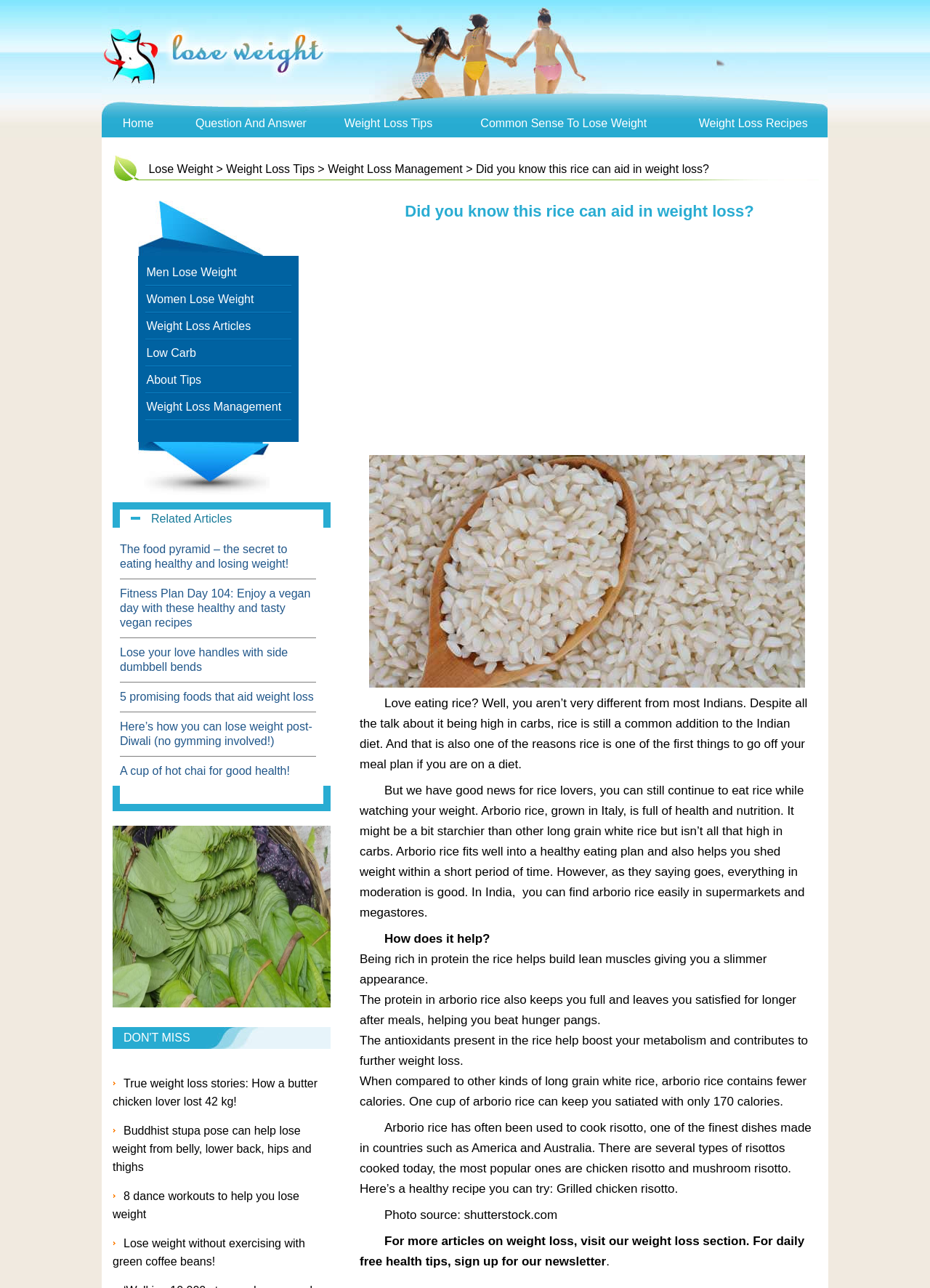What is the benefit of Arborio rice in terms of hunger pangs?
From the image, respond using a single word or phrase.

Keeps you full for longer